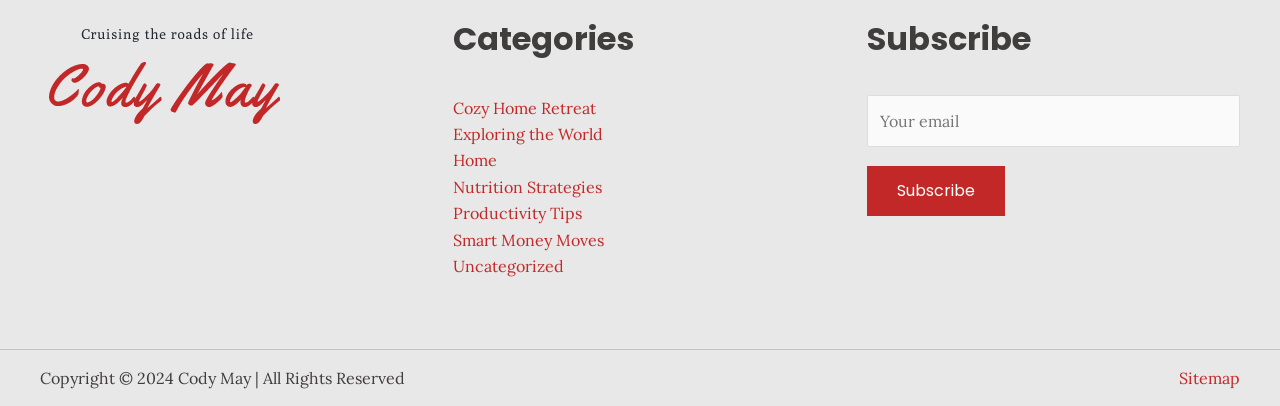Utilize the details in the image to give a detailed response to the question: What year is the copyright for?

The copyright information is located at the bottom of the webpage, and it states 'Copyright © 2024', which indicates that the copyright is for the year 2024.